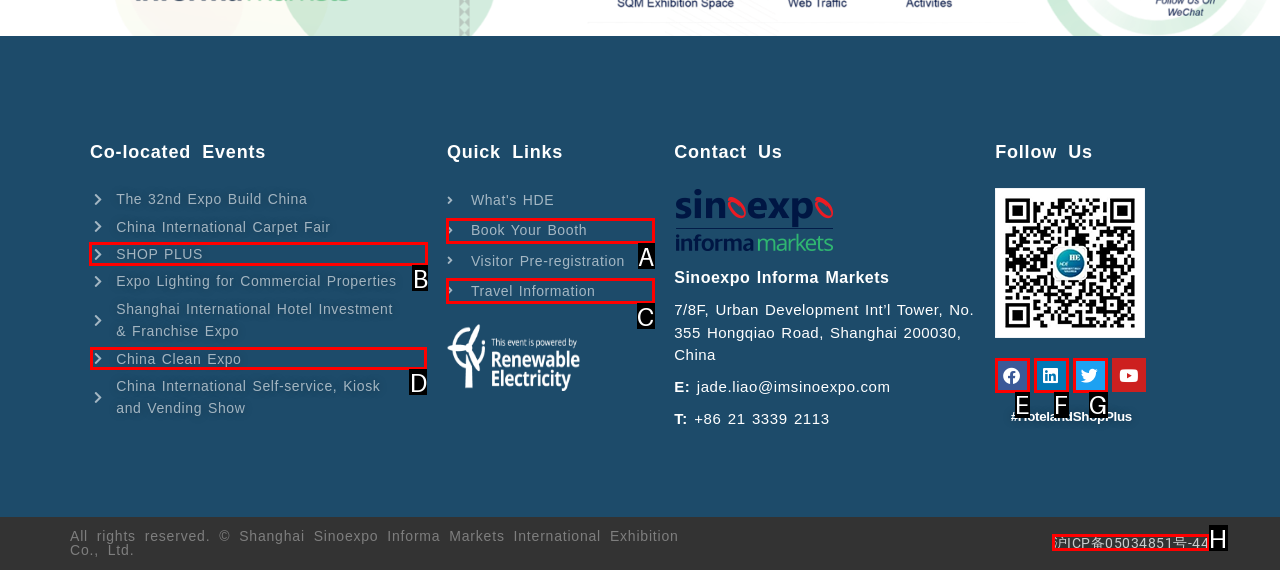Select the correct HTML element to complete the following task: Click on SHOP PLUS
Provide the letter of the choice directly from the given options.

B